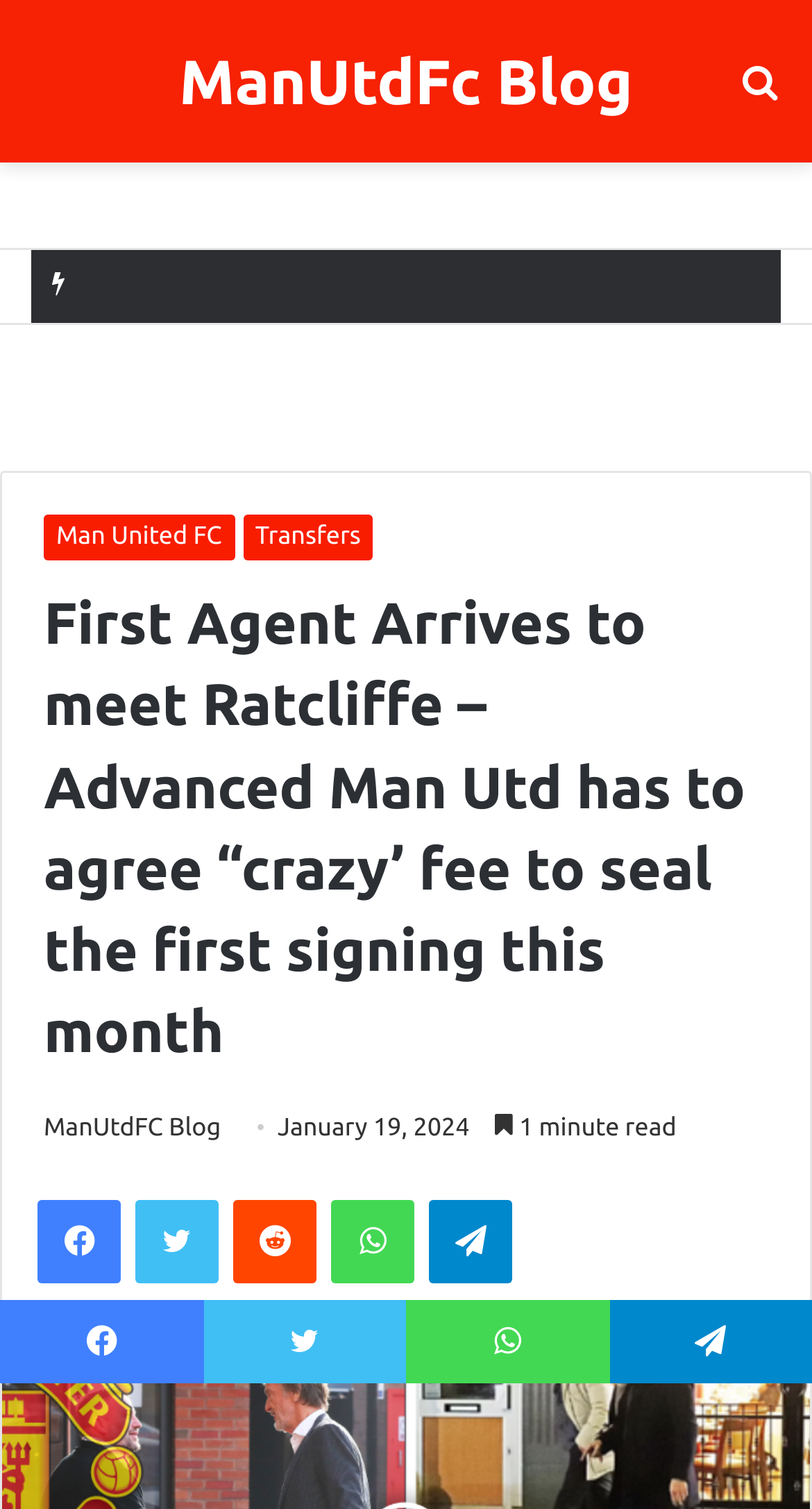Please identify the bounding box coordinates of the clickable element to fulfill the following instruction: "Visit the 'Health' page". The coordinates should be four float numbers between 0 and 1, i.e., [left, top, right, bottom].

None